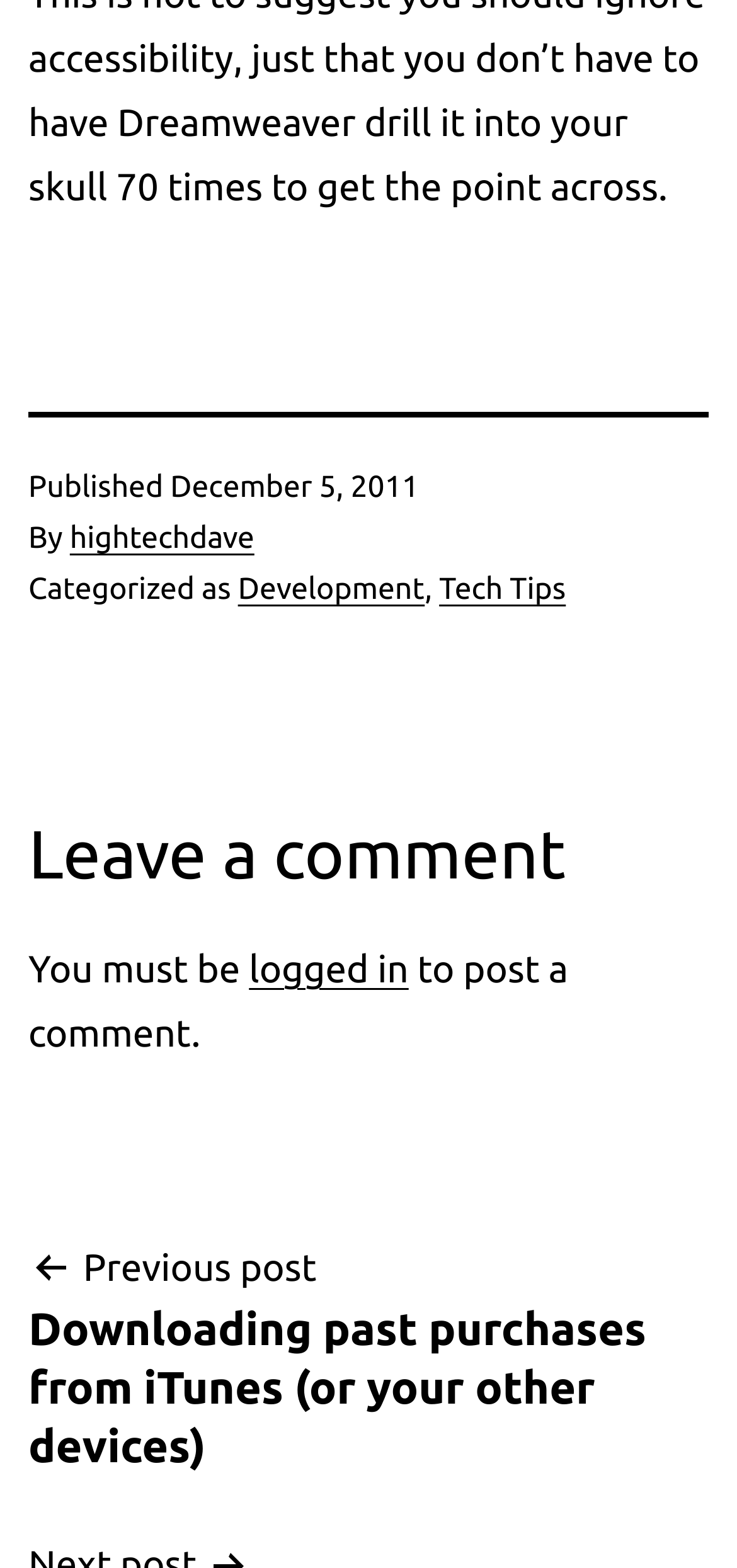Bounding box coordinates are to be given in the format (top-left x, top-left y, bottom-right x, bottom-right y). All values must be floating point numbers between 0 and 1. Provide the bounding box coordinate for the UI element described as: logged in

[0.338, 0.604, 0.554, 0.631]